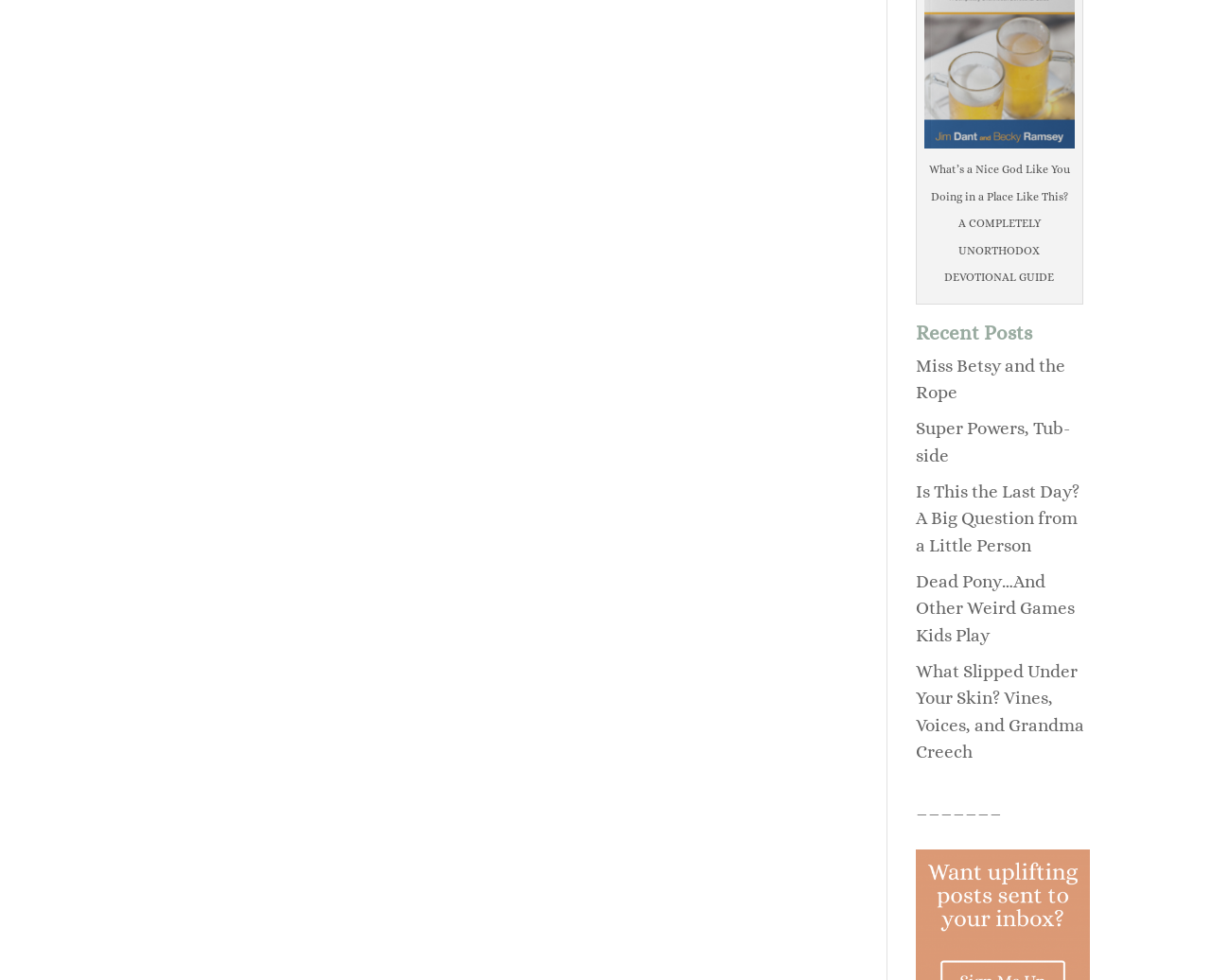Use one word or a short phrase to answer the question provided: 
What is the title of the first book?

What’s a Nice God Like You Doing in a Place Like This?